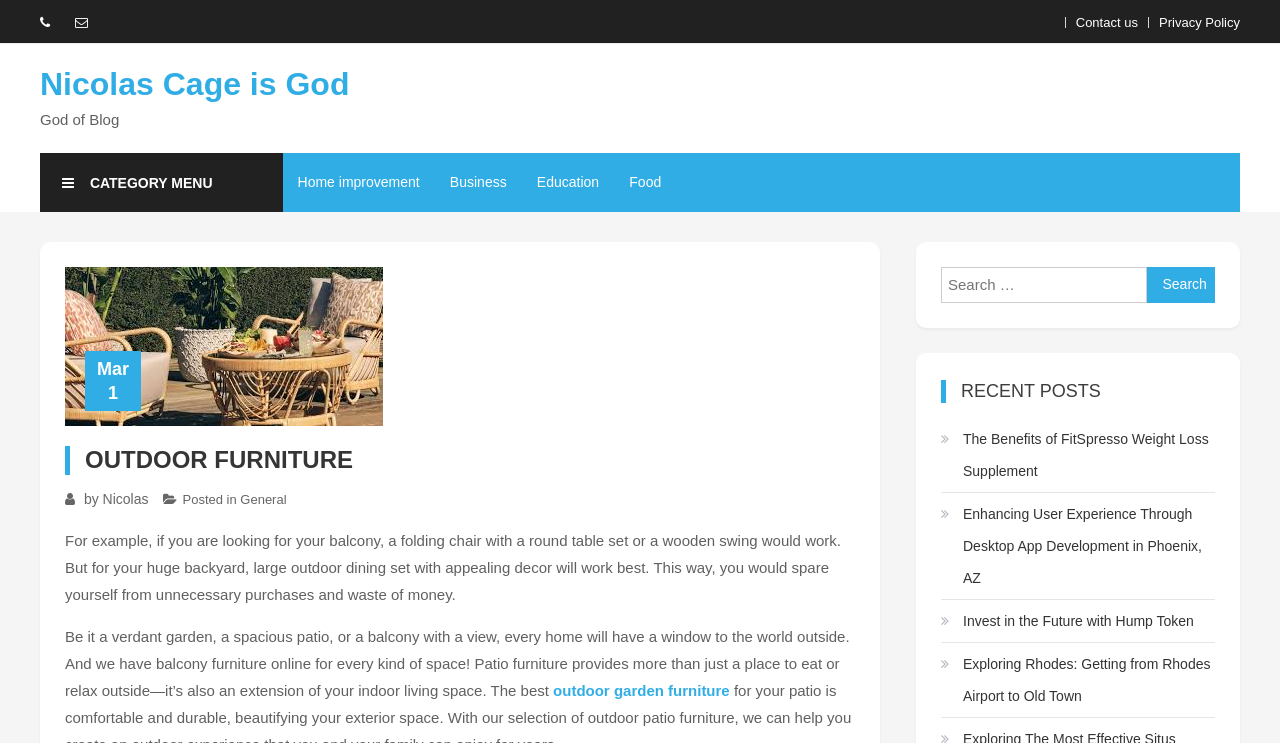Predict the bounding box coordinates of the area that should be clicked to accomplish the following instruction: "Contact us". The bounding box coordinates should consist of four float numbers between 0 and 1, i.e., [left, top, right, bottom].

[0.84, 0.02, 0.889, 0.04]